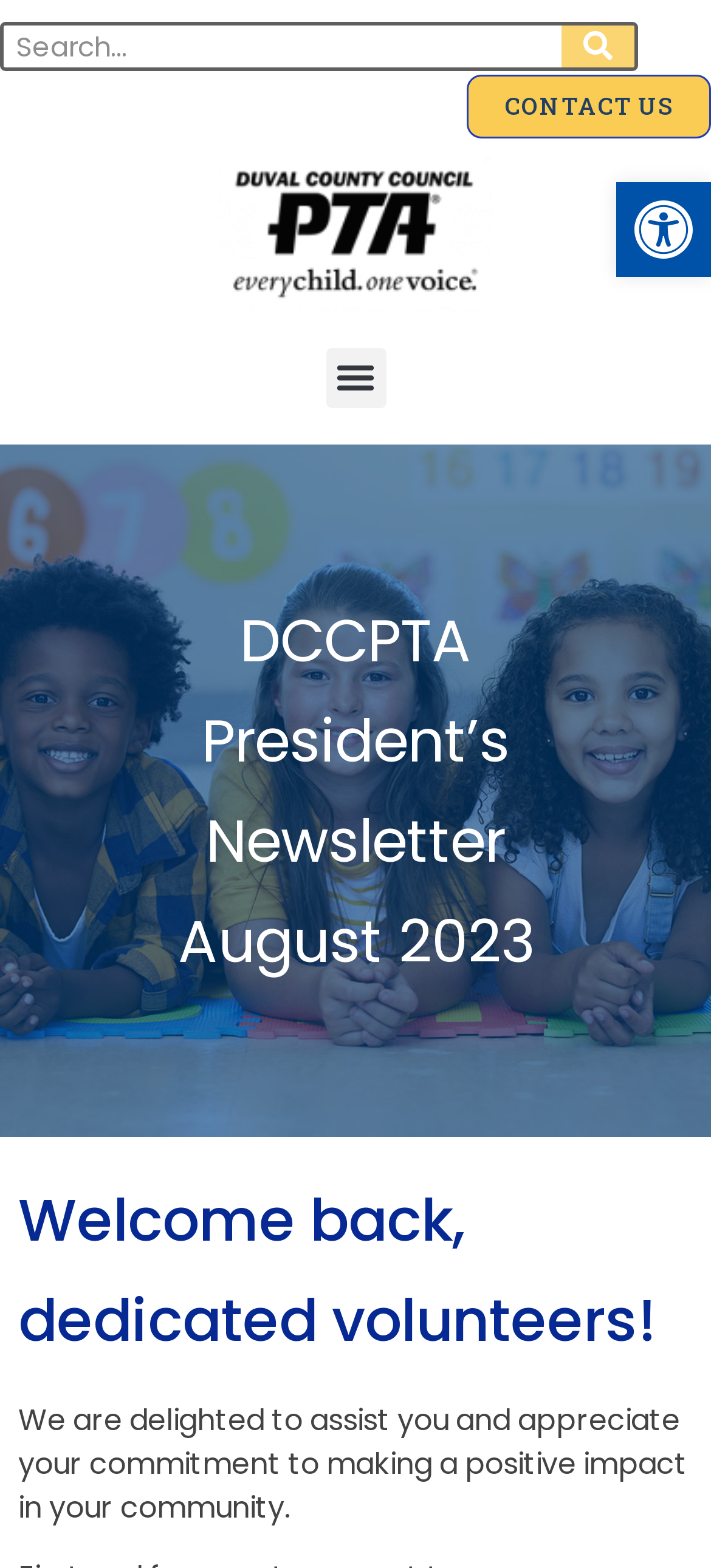Offer a comprehensive description of the webpage’s content and structure.

The webpage is the DCCPTA President's Newsletter for August 2023. At the top right corner, there is a button to open the toolbar accessibility tools, accompanied by an image labeled "Accessibility Tools". Below this, a search bar is located, consisting of a searchbox with a placeholder text "Search" and a search button with a small image. 

On the top left, there is a logo image of dcclogo_tagsm1.png, which is also a link. Next to it, there is a link to "CONTACT US". A menu toggle button is positioned below the logo, which is currently not expanded.

The main content of the newsletter starts with a heading that matches the title of the webpage, "DCCPTA President’s Newsletter August 2023". Below this heading, there is a subheading "Welcome back, dedicated volunteers!". A paragraph of text follows, expressing appreciation for the volunteers' commitment to making a positive impact in their community.